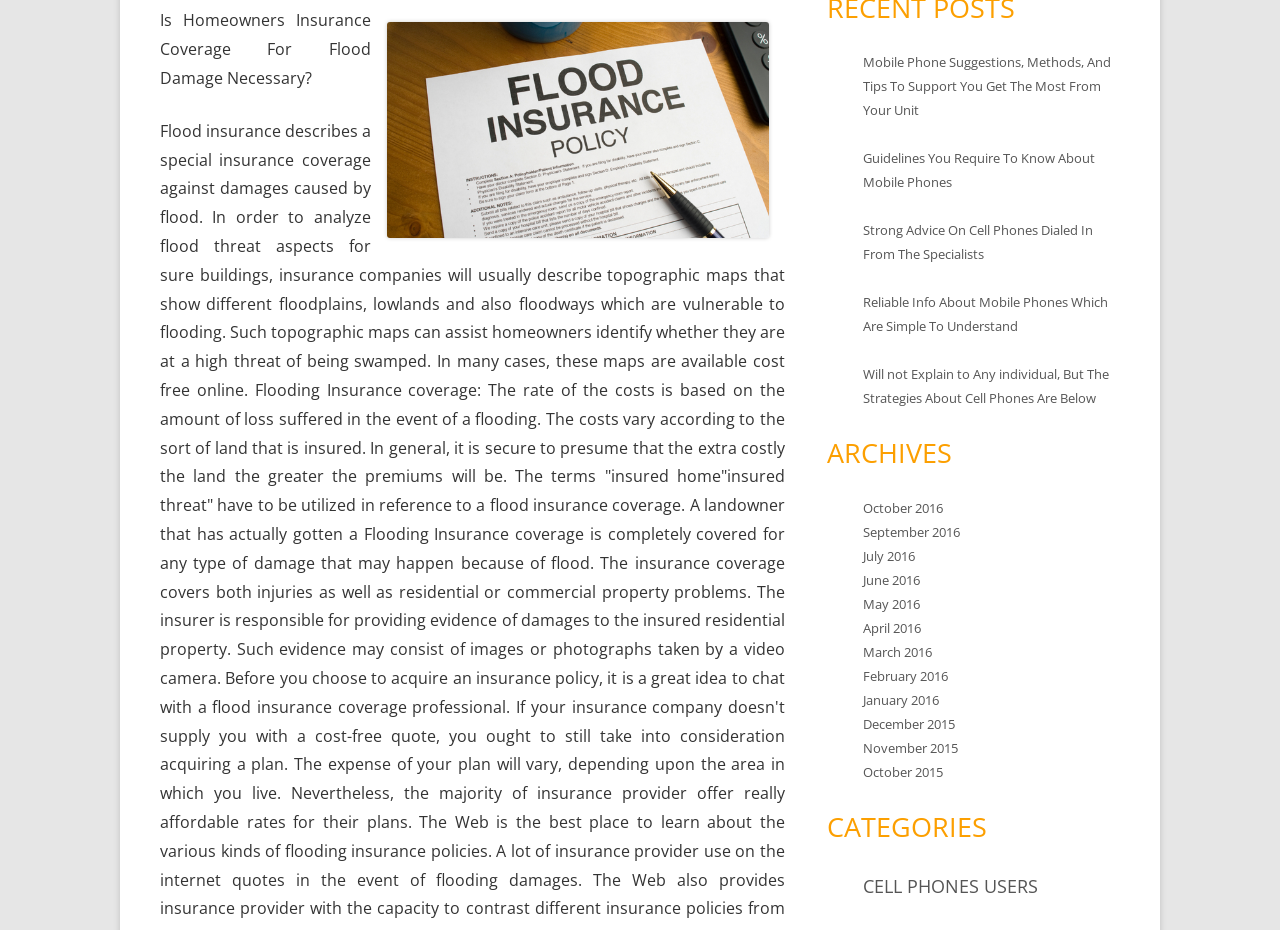Find the UI element described as: "Cell Phones Users" and predict its bounding box coordinates. Ensure the coordinates are four float numbers between 0 and 1, [left, top, right, bottom].

[0.674, 0.94, 0.811, 0.966]